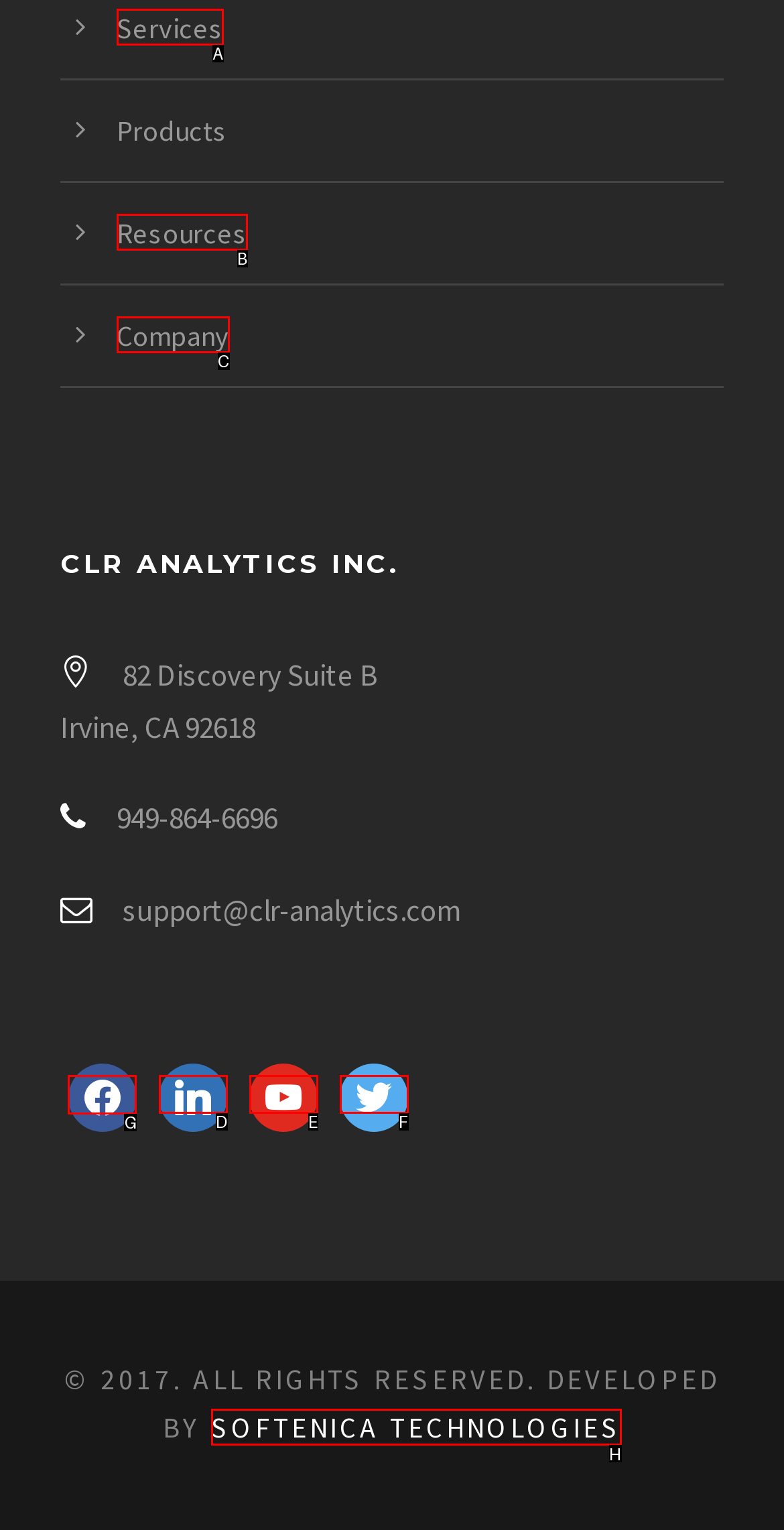Identify the letter of the UI element needed to carry out the task: Follow on Facebook
Reply with the letter of the chosen option.

G